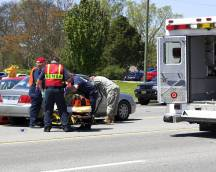What is the location of the ambulance?
Please give a detailed and elaborate answer to the question.

The ambulance is parked nearby, indicating that medical attention is readily available and that the responders are prepared to transport the victim to a hospital if necessary.